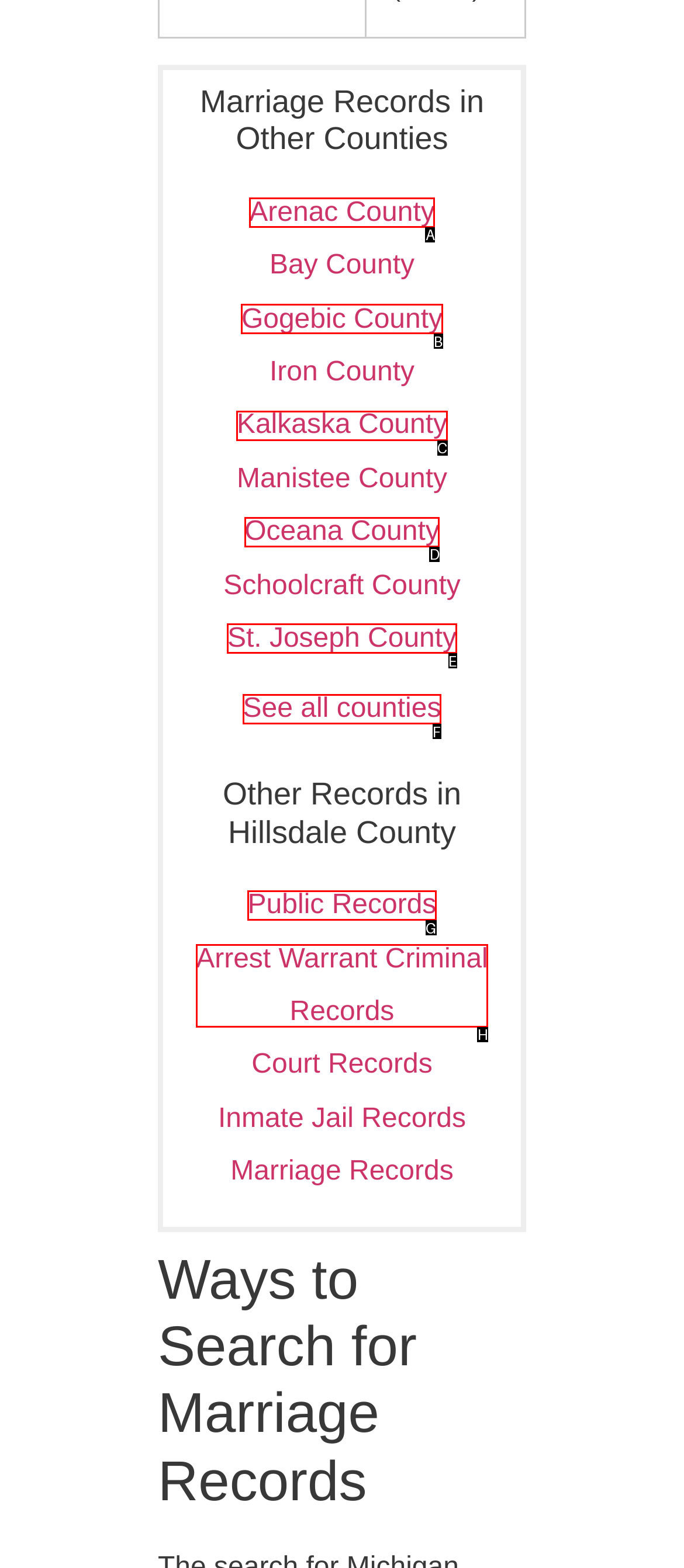From the options shown, which one fits the description: You might also like? Respond with the appropriate letter.

None